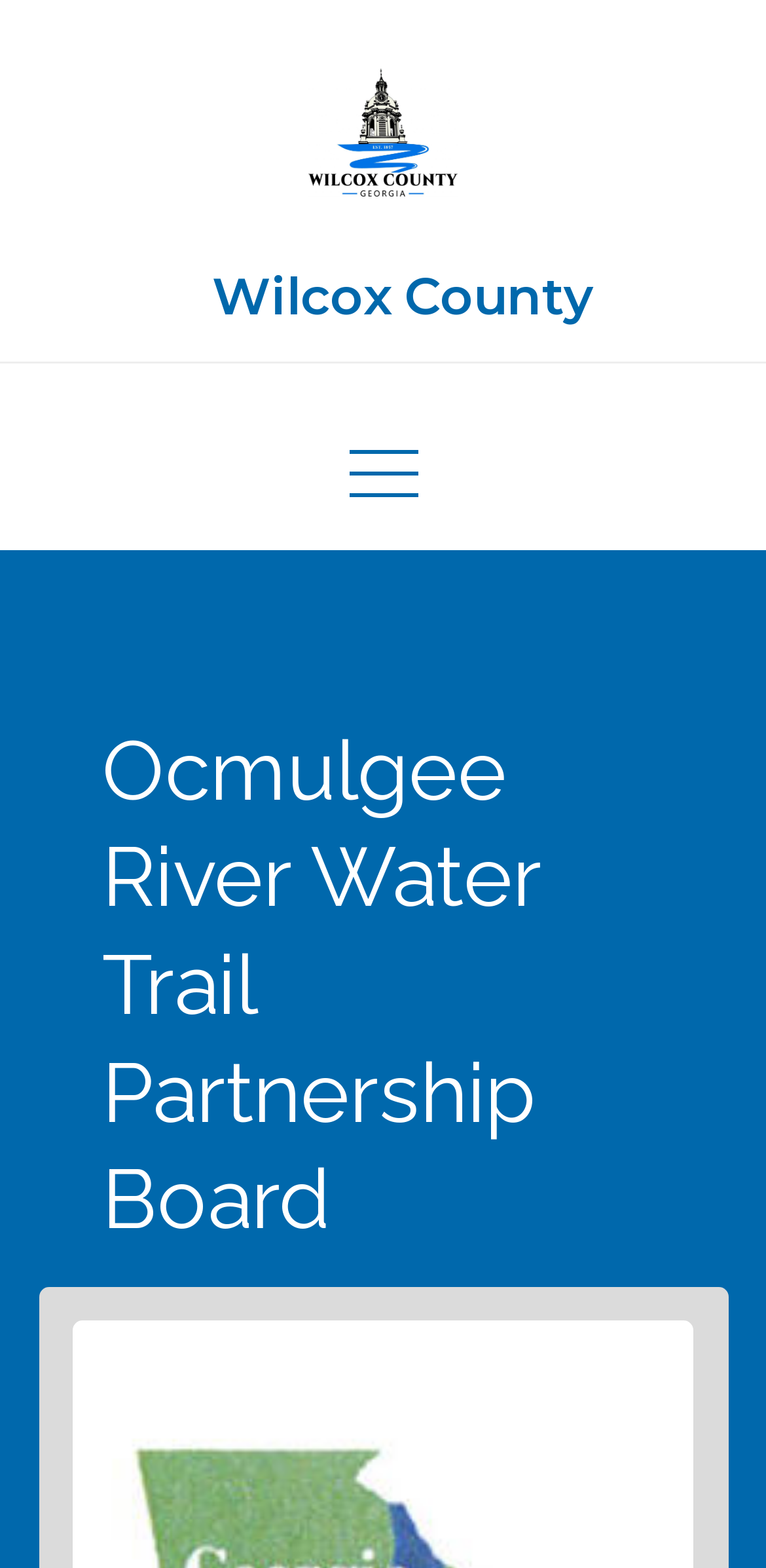Respond to the question below with a concise word or phrase:
How many headings are there on the webpage?

2